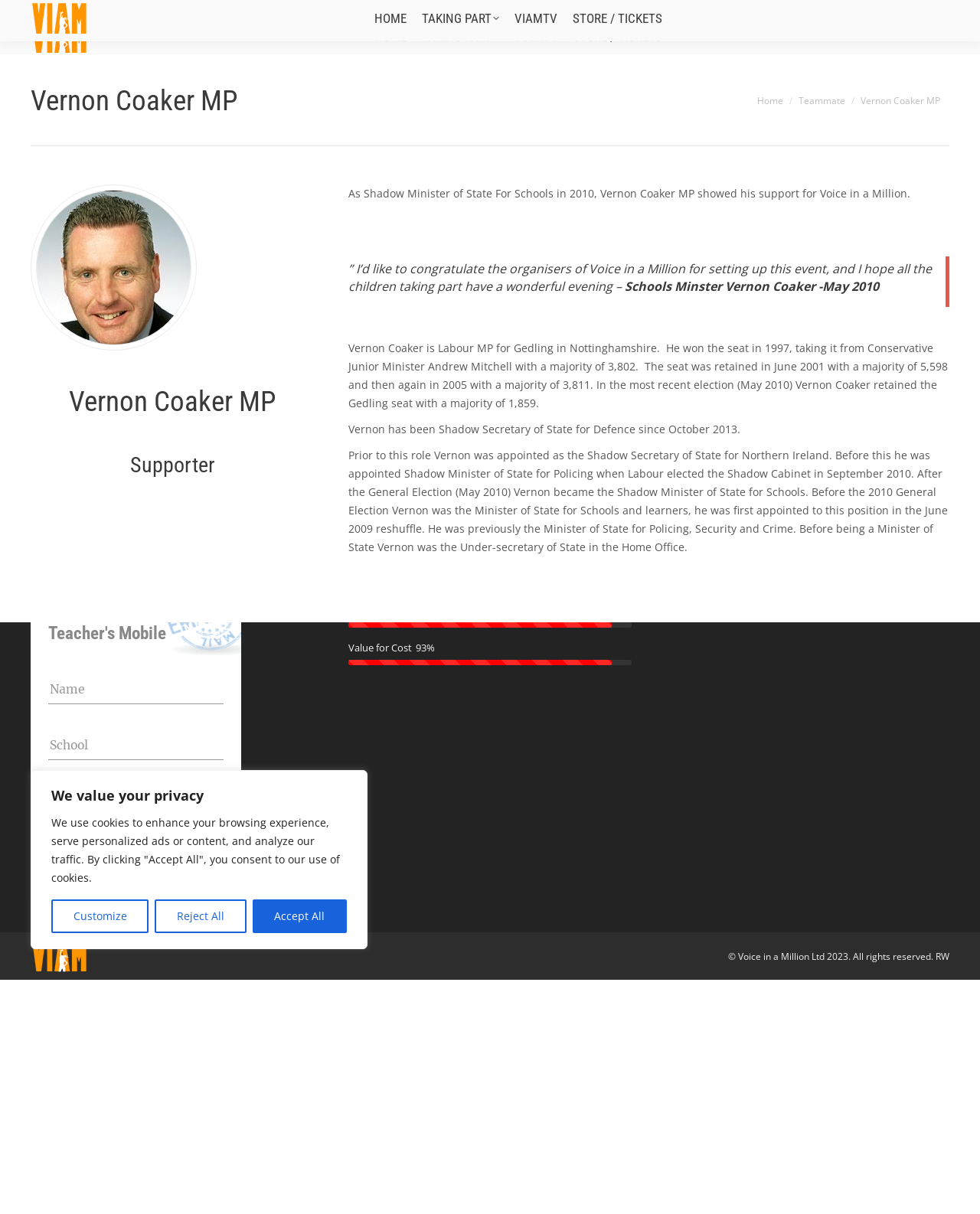Provide the bounding box for the UI element matching this description: "Accept All".

[0.258, 0.741, 0.354, 0.769]